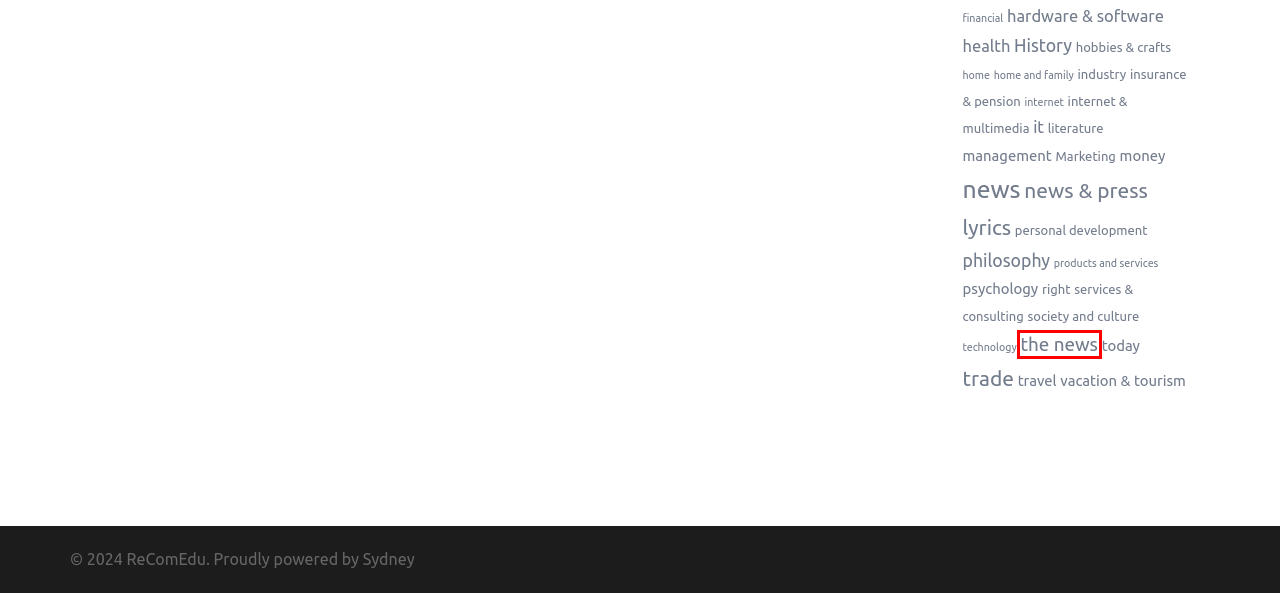Review the screenshot of a webpage which includes a red bounding box around an element. Select the description that best fits the new webpage once the element in the bounding box is clicked. Here are the candidates:
A. insurance & pension – ReComEdu
B. internet – ReComEdu
C. trade – ReComEdu
D. the news – ReComEdu
E. today – ReComEdu
F. Sydney: Fast & Customizable WordPress Theme
G. home and family – ReComEdu
H. hardware & software – ReComEdu

D